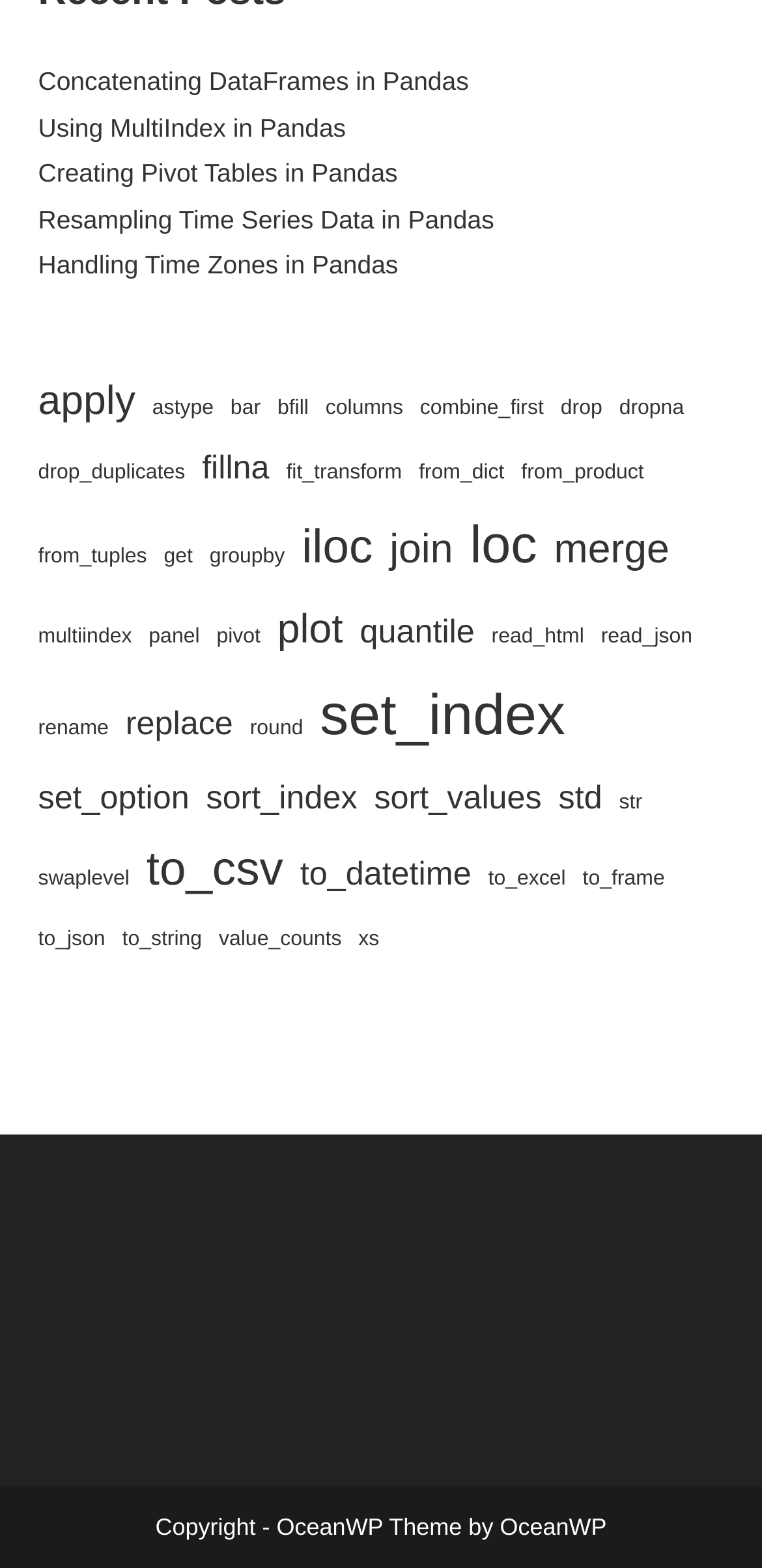Answer the question with a brief word or phrase:
What is the main topic of this webpage?

Pandas